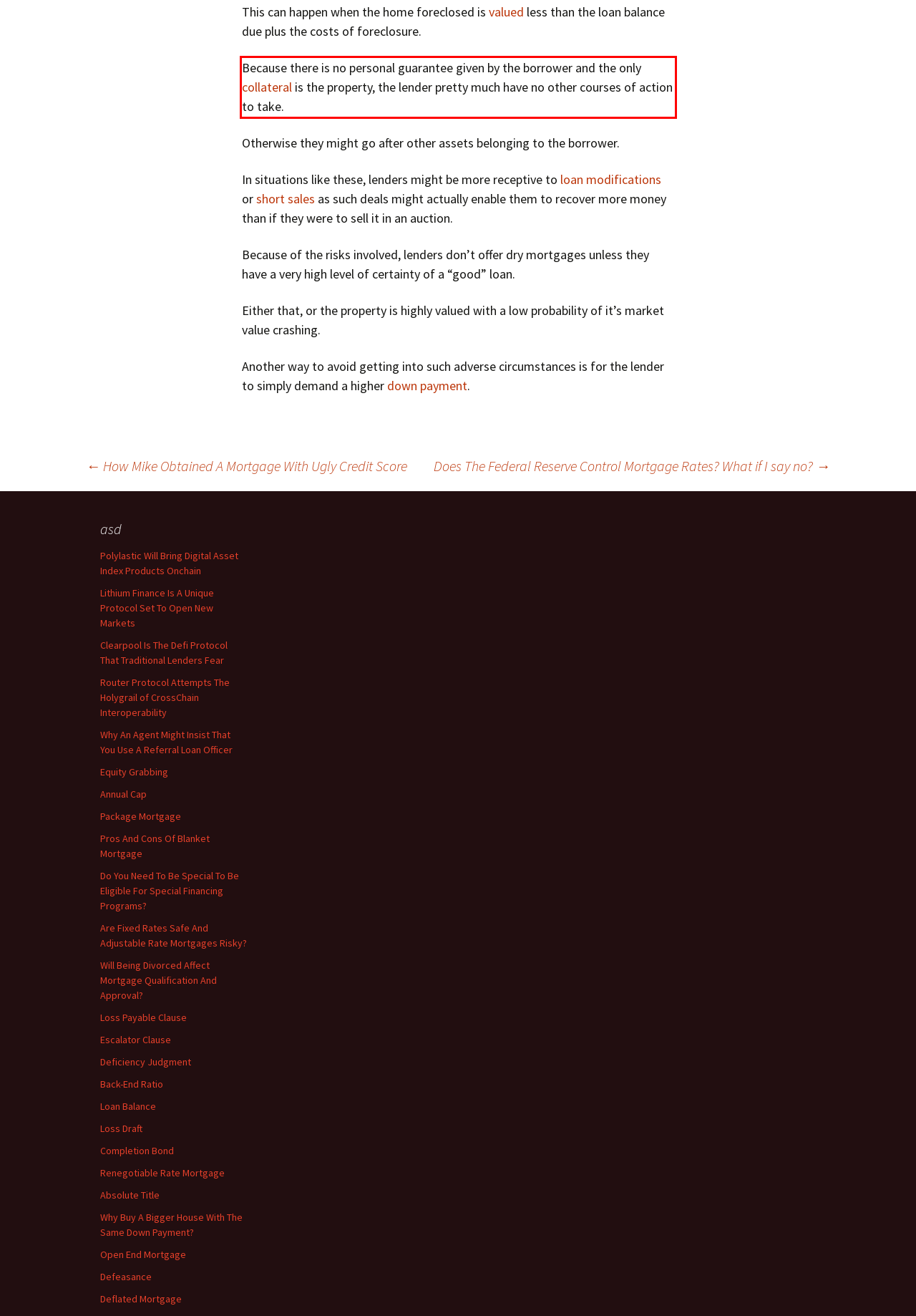Given a screenshot of a webpage, locate the red bounding box and extract the text it encloses.

Because there is no personal guarantee given by the borrower and the only collateral is the property, the lender pretty much have no other courses of action to take.